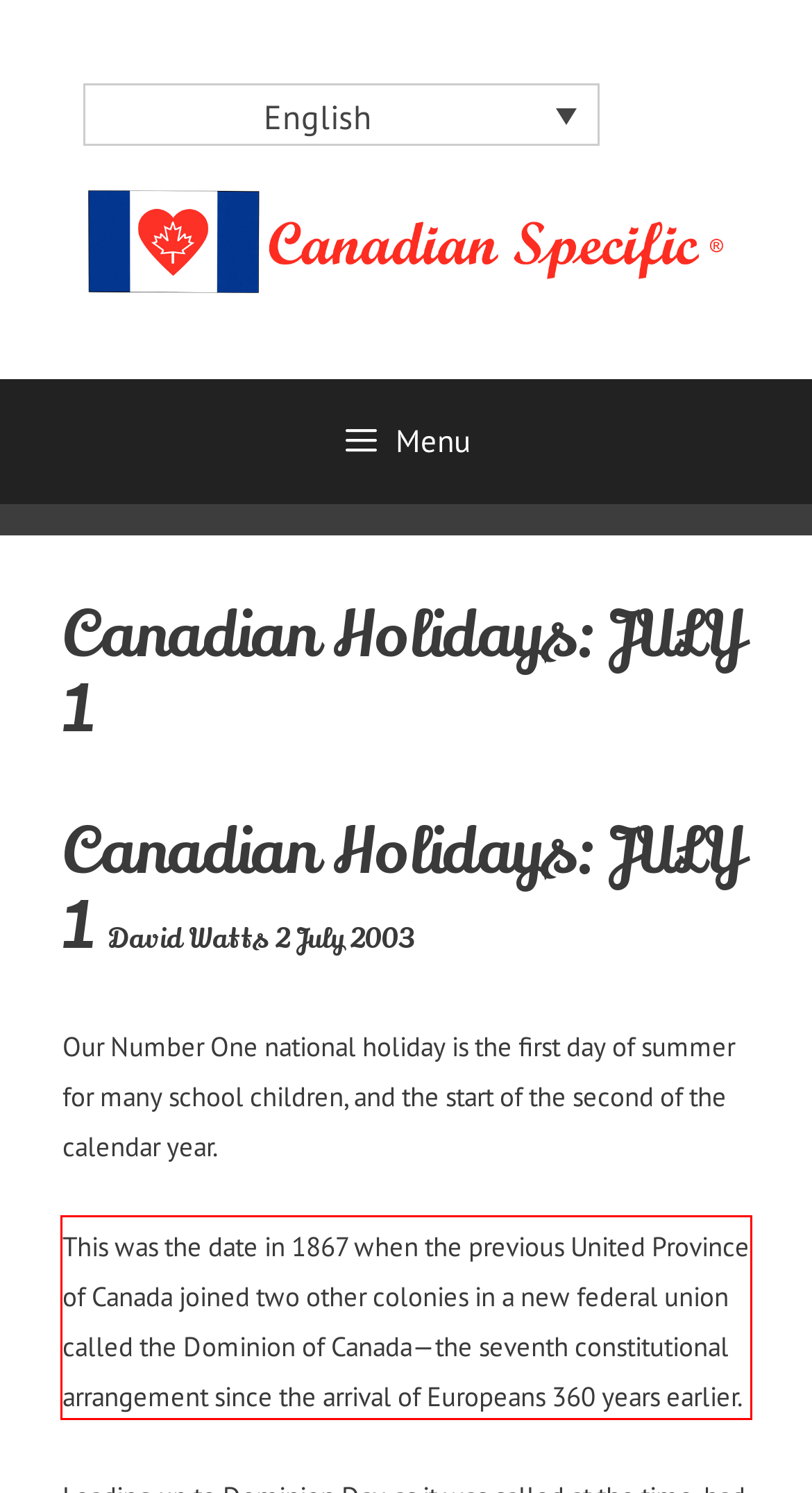You are provided with a webpage screenshot that includes a red rectangle bounding box. Extract the text content from within the bounding box using OCR.

This was the date in 1867 when the previous United Province of Canada joined two other colonies in a new federal union called the Dominion of Canada—the seventh constitutional arrangement since the arrival of Europeans 360 years earlier.